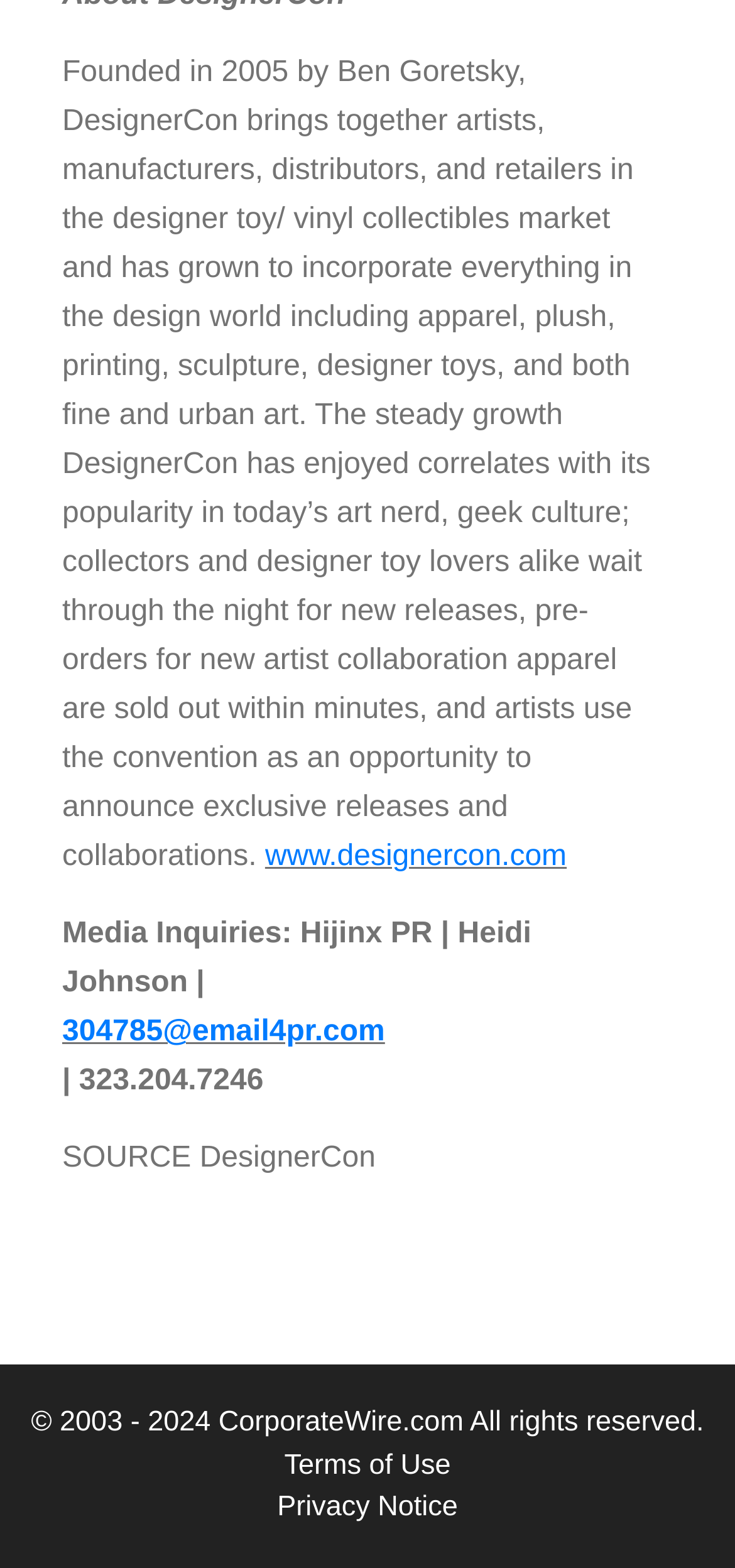Who founded DesignerCon?
Kindly give a detailed and elaborate answer to the question.

The answer can be found in the StaticText element with the text 'Founded in 2005 by Ben Goretsky'. This text is located at the top of the webpage, indicating that Ben Goretsky is the founder of DesignerCon.